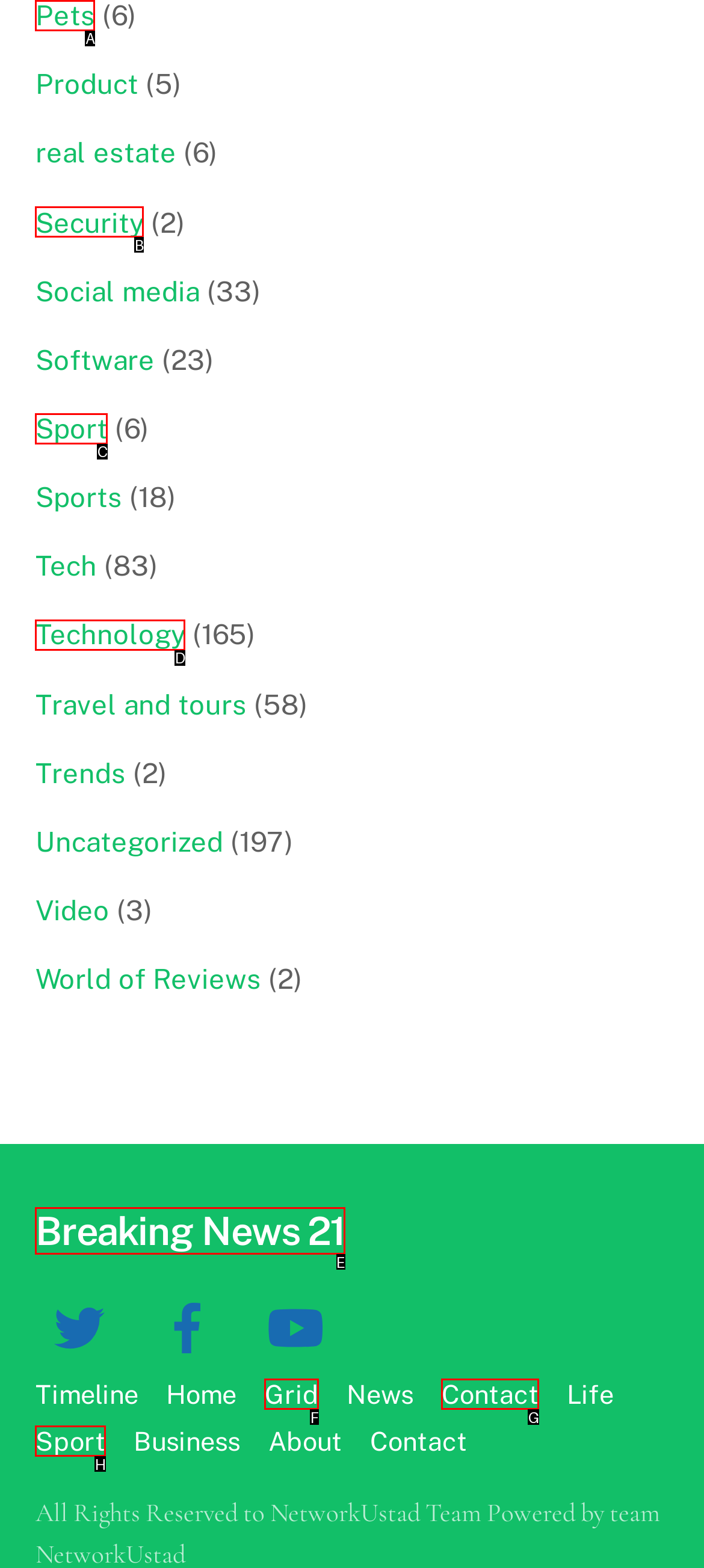Identify the HTML element that should be clicked to accomplish the task: Check out Breaking News 21
Provide the option's letter from the given choices.

E